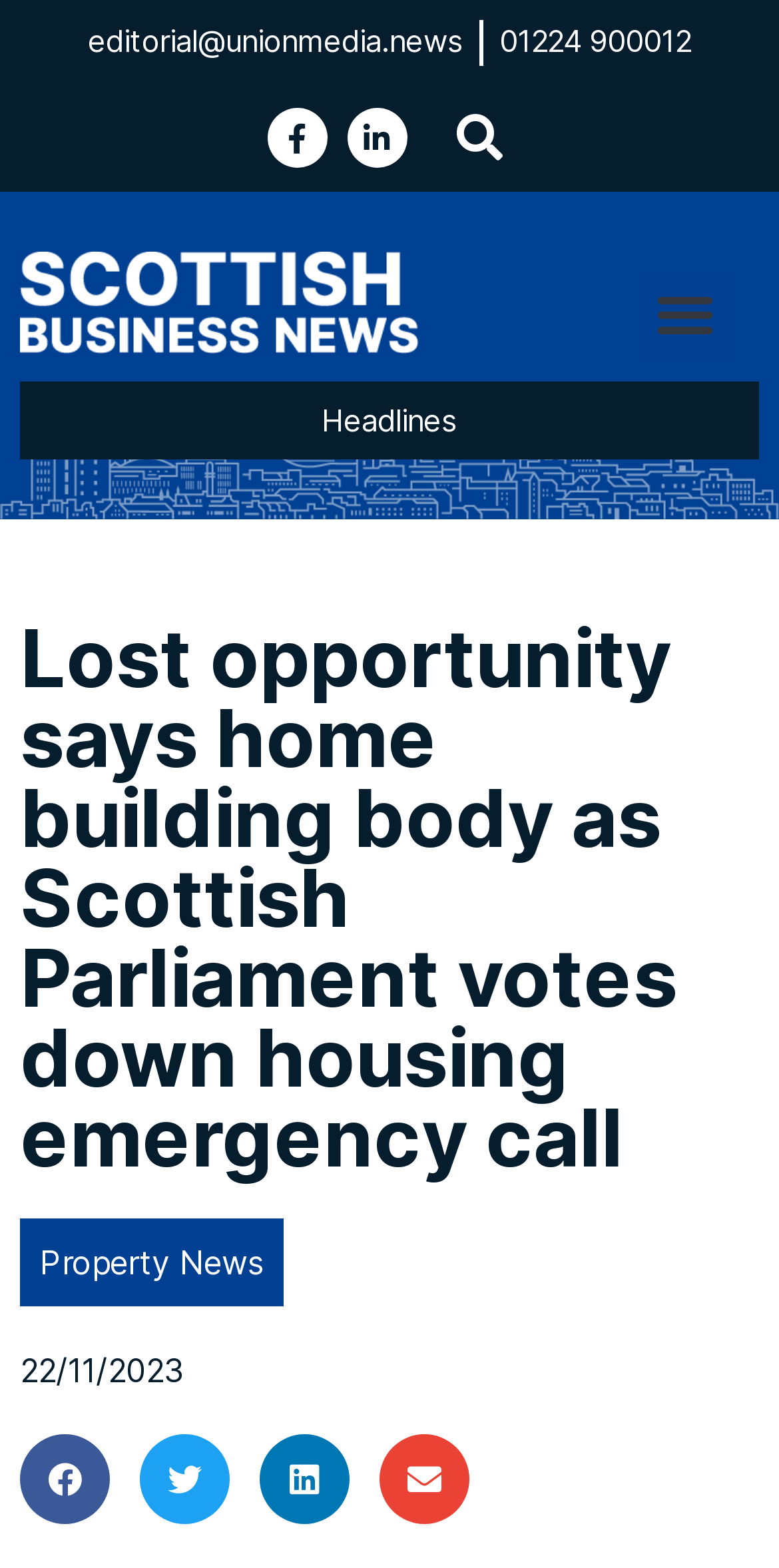Given the element description aria-label="Share on linkedin", predict the bounding box coordinates for the UI element in the webpage screenshot. The format should be (top-left x, top-left y, bottom-right x, bottom-right y), and the values should be between 0 and 1.

[0.333, 0.914, 0.449, 0.971]